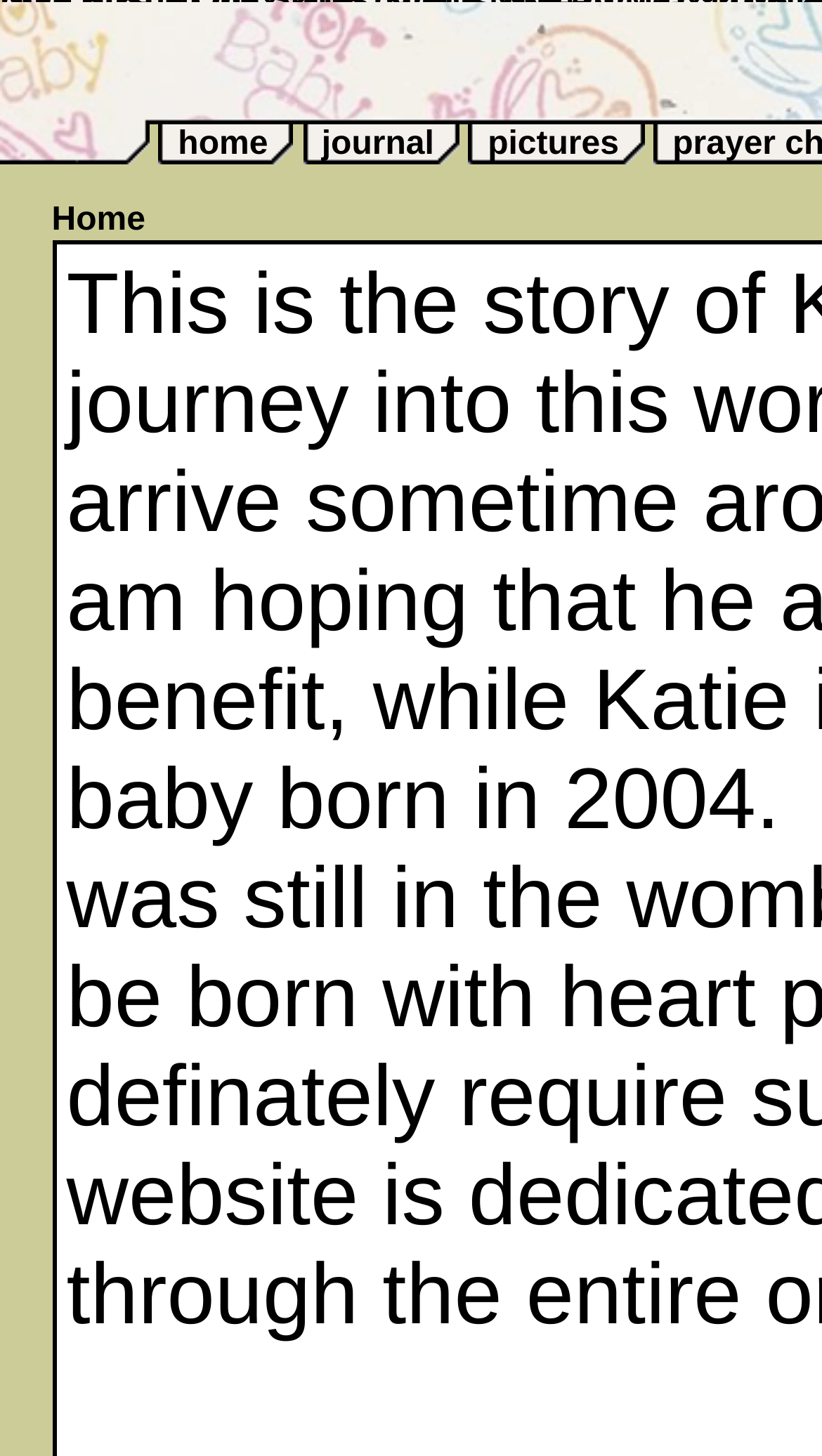What is the first navigation link?
Based on the visual information, provide a detailed and comprehensive answer.

The first link in the navigation menu has the text 'home', which is likely the first navigation link.